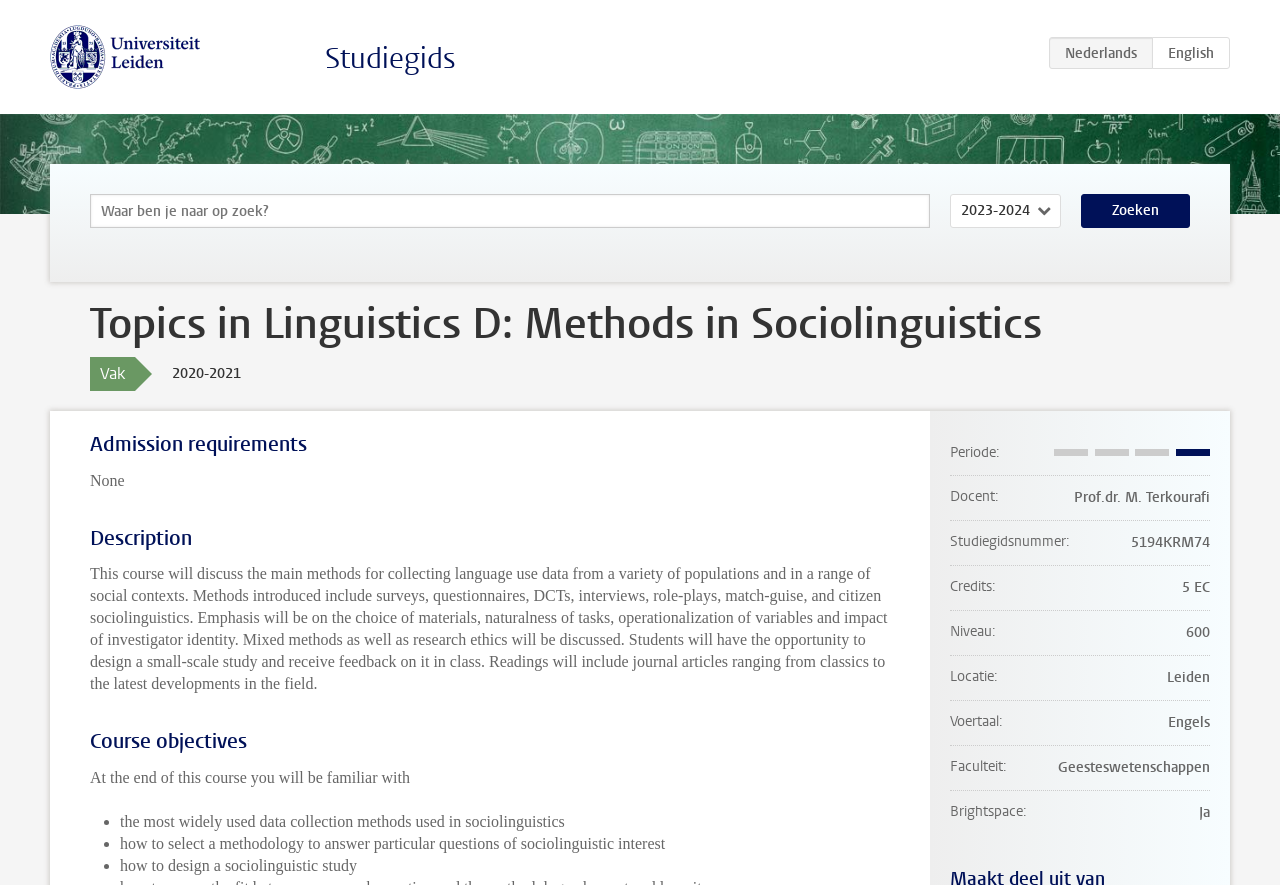Give a detailed account of the webpage.

This webpage is about a course description for "Topics in Linguistics D: Methods in Sociolinguistics" at Leiden University. At the top, there is a logo of the university and a link to the university's website. Below that, there are links to the study guide and a language selection option. A search bar and a dropdown menu for selecting an academic year are also present.

The main content of the page is divided into sections. The first section displays the course title, "Topics in Linguistics D: Methods in Sociolinguistics", and the academic year, "2020-2021". Below that, there are three headings: "Admission requirements", "Description", and "Course objectives".

The "Admission requirements" section is empty, stating "None". The "Description" section provides a detailed description of the course, which covers the main methods for collecting language use data from various populations and social contexts. The course objectives are listed in bullet points, including familiarity with data collection methods, selecting a methodology, and designing a sociolinguistic study.

On the right side of the page, there is a list of details about the course, including the period, instructor, study guide number, credits, level, location, language of instruction, and whether it uses Brightspace.